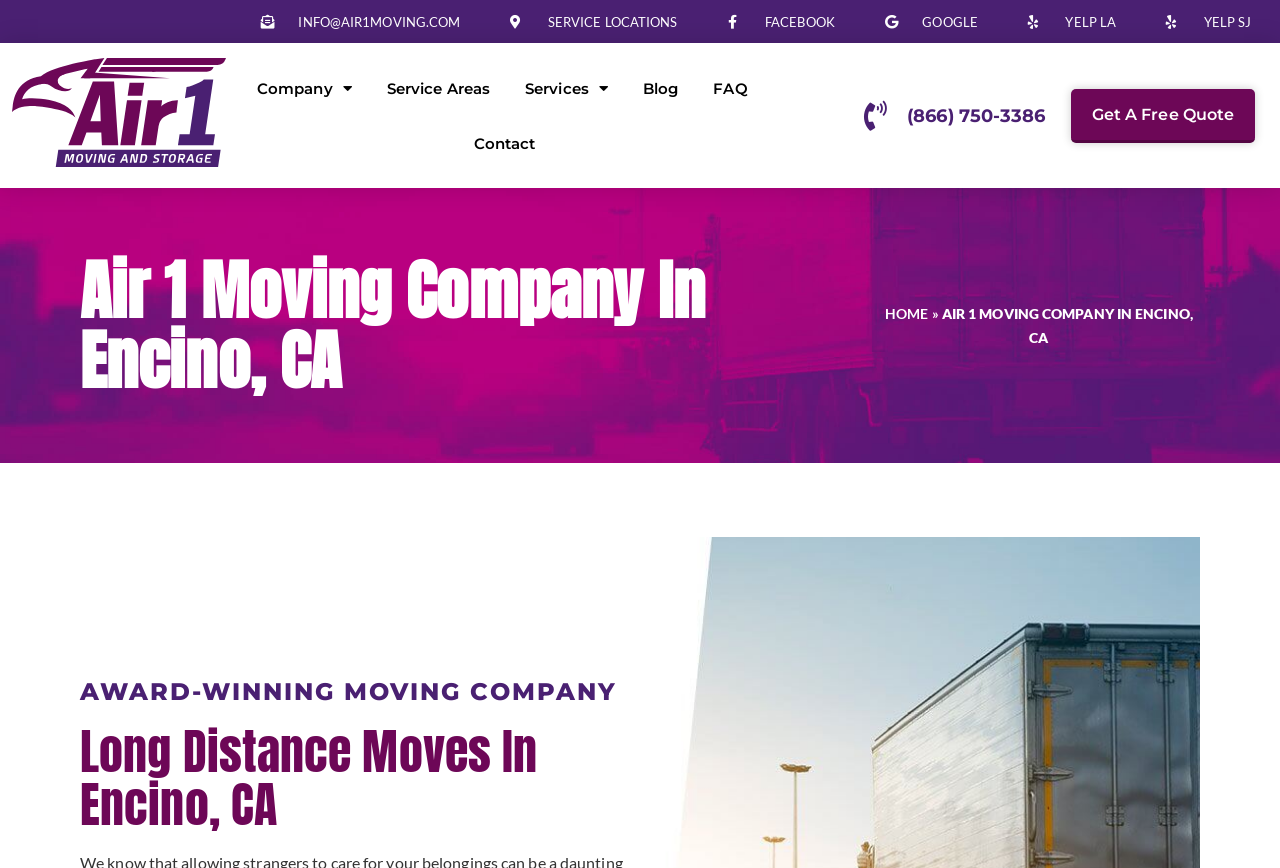Determine the bounding box coordinates of the clickable region to carry out the instruction: "Get a free quote".

[0.836, 0.102, 0.981, 0.165]